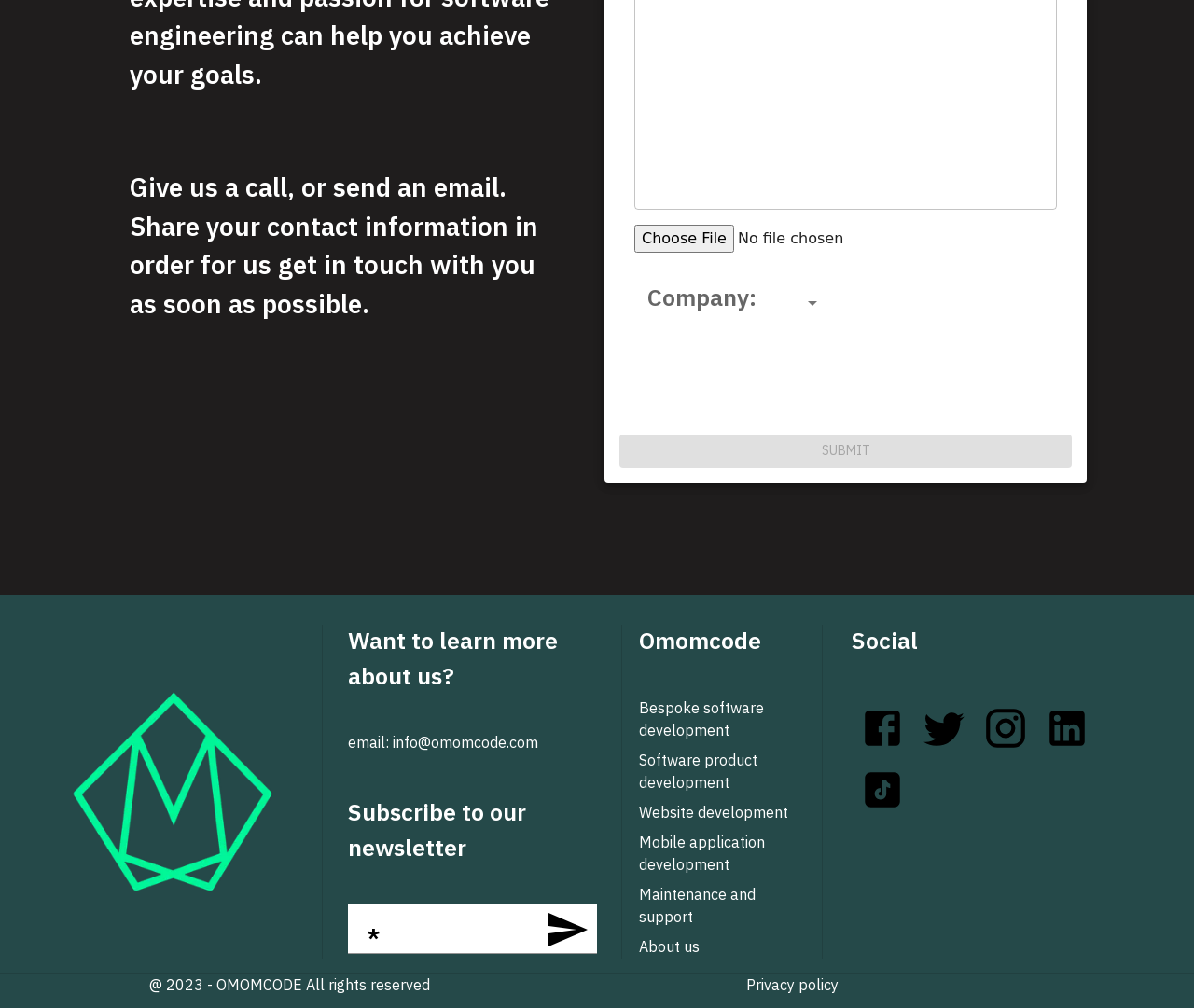Respond to the question below with a concise word or phrase:
What is the purpose of the 'File Upload' button?

To share contact information